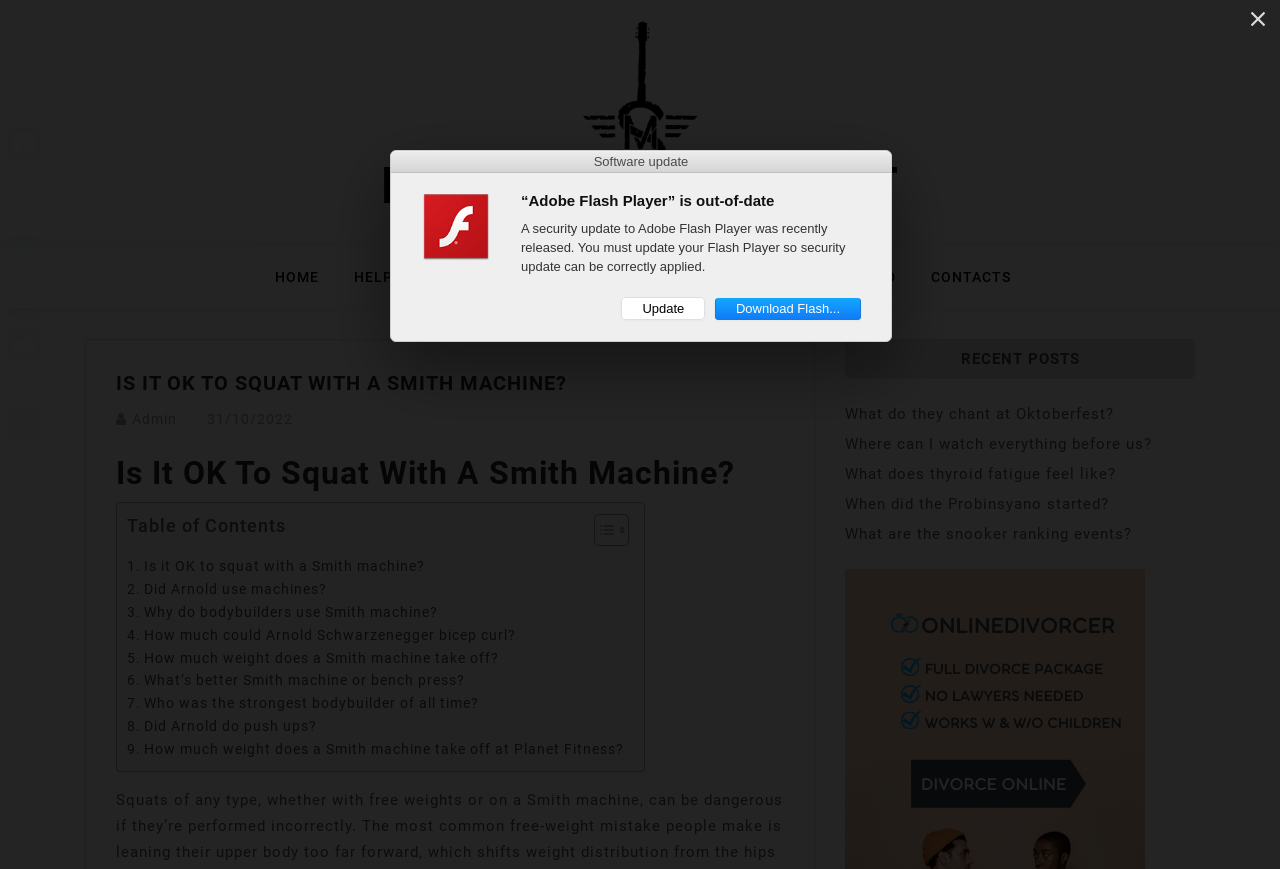Please determine the bounding box coordinates of the section I need to click to accomplish this instruction: "Visit the 'HELPFUL TIPS' page".

[0.276, 0.303, 0.378, 0.354]